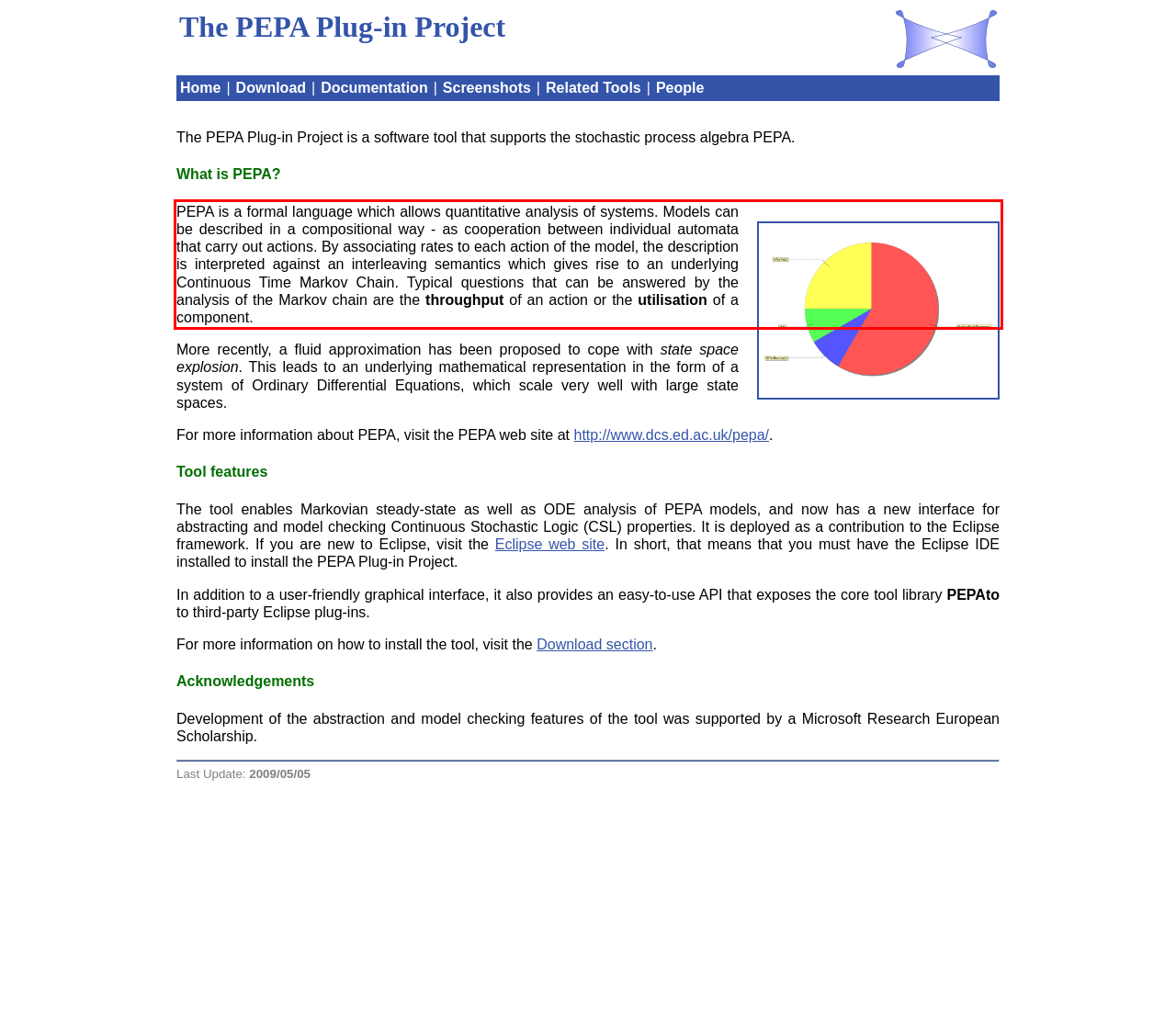You have a screenshot of a webpage with a UI element highlighted by a red bounding box. Use OCR to obtain the text within this highlighted area.

PEPA is a formal language which allows quantitative analysis of systems. Models can be described in a compositional way - as cooperation between individual automata that carry out actions. By associating rates to each action of the model, the description is interpreted against an interleaving semantics which gives rise to an underlying Continuous Time Markov Chain. Typical questions that can be answered by the analysis of the Markov chain are the throughput of an action or the utilisation of a component.